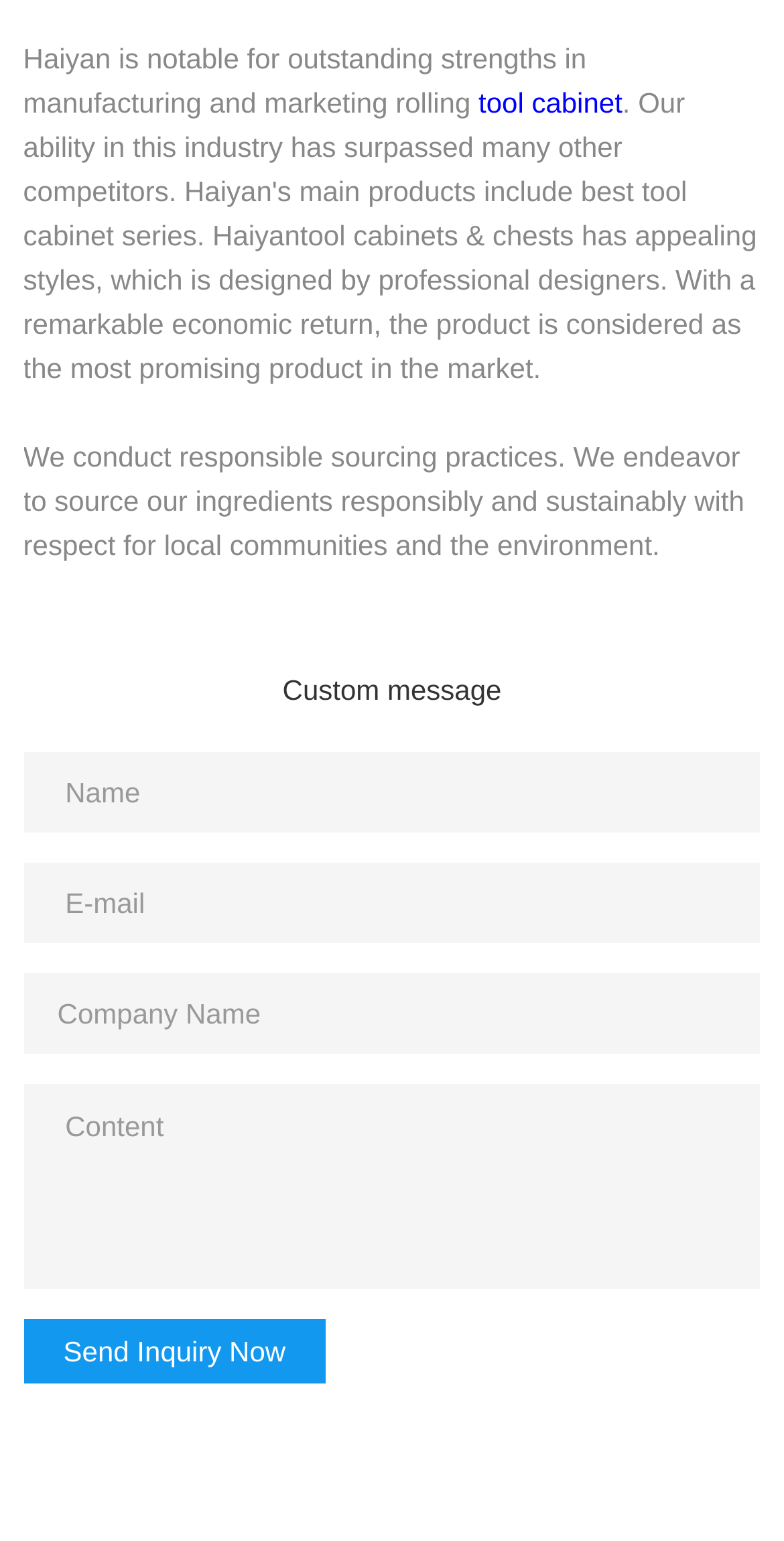Based on the image, provide a detailed and complete answer to the question: 
How many textboxes are required?

There are four textboxes in total, but only three of them are required, which are 'Name', 'E-mail', and 'Content'.